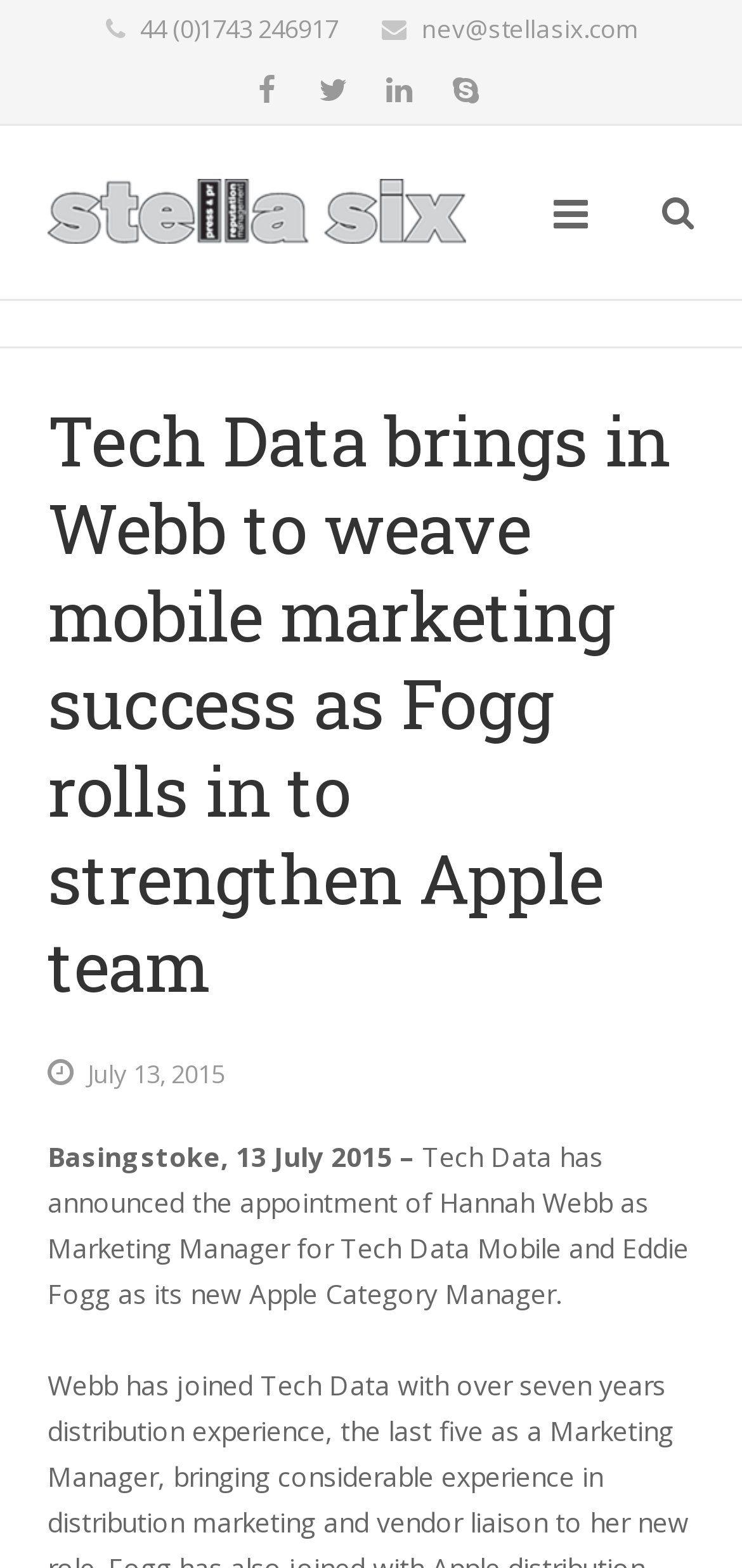Provide a thorough summary of the webpage.

The webpage appears to be a news article or press release about Stella Six and Tech Data. At the top, there is a logo of Stella Six, accompanied by a link to the company's name. Below the logo, there is a heading that summarizes the content of the article, which is about Tech Data bringing in Webb to weave mobile marketing success and Fogg rolling in to strengthen the Apple team.

On the top-right corner, there are five social media icons, represented by Unicode characters, which are evenly spaced and aligned horizontally. Below these icons, there is a contact information section, featuring a phone number and an email address.

The main content of the article is divided into three paragraphs. The first paragraph is a brief introduction, stating the date and location of the press release. The second paragraph is the main content, which announces the appointment of Hannah Webb as Marketing Manager for Tech Data Mobile and Eddie Fogg as the new Apple Category Manager. The third paragraph is not present in the provided accessibility tree.

At the bottom-right corner, there is another social media icon, which is similar to the ones at the top.